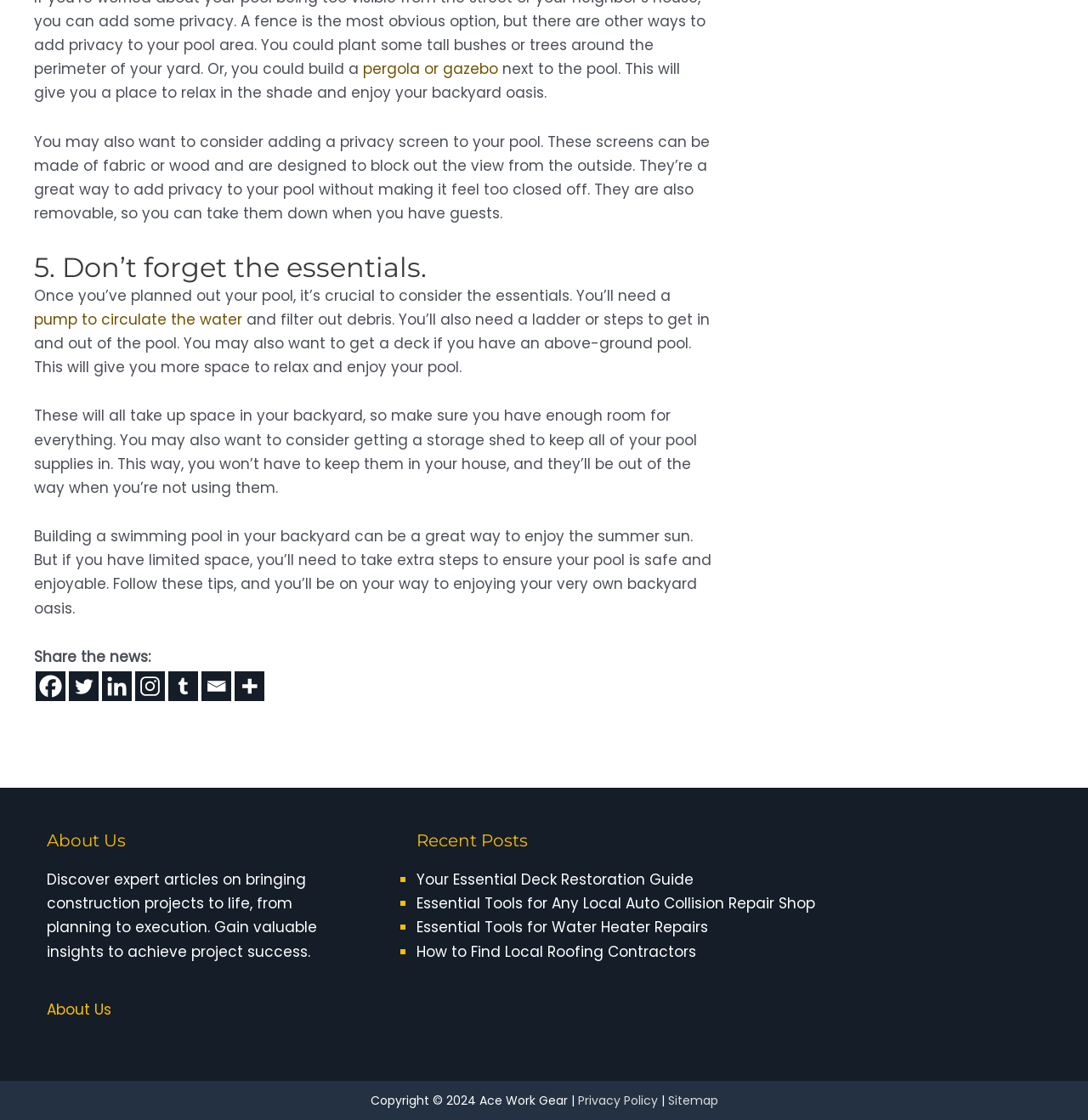What is the topic of the article?
Use the screenshot to answer the question with a single word or phrase.

Building a swimming pool